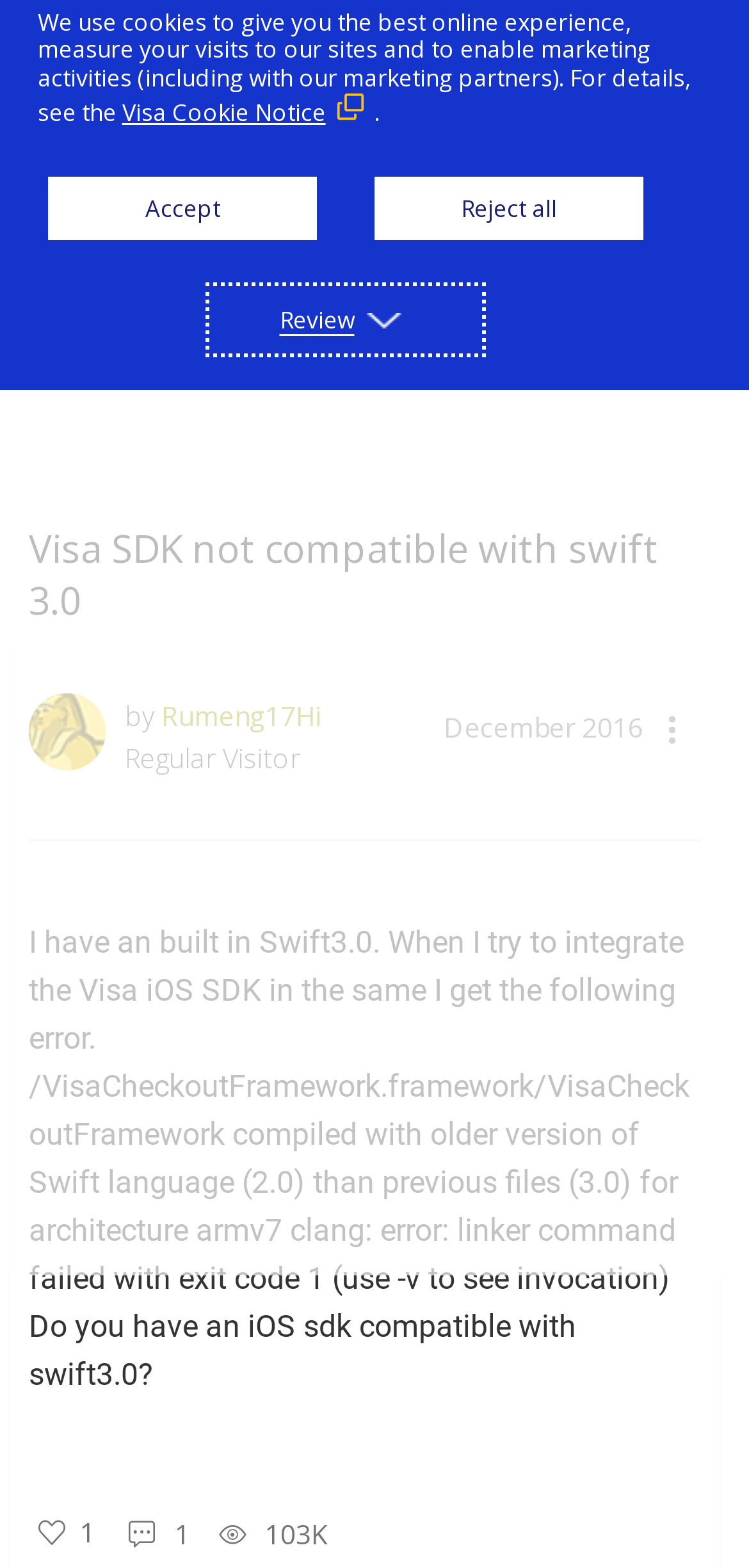What is the user trying to integrate with Swift 3.0?
Provide a fully detailed and comprehensive answer to the question.

I read the post content and found that the user is trying to integrate the Visa iOS SDK with their project, which is built using Swift 3.0.